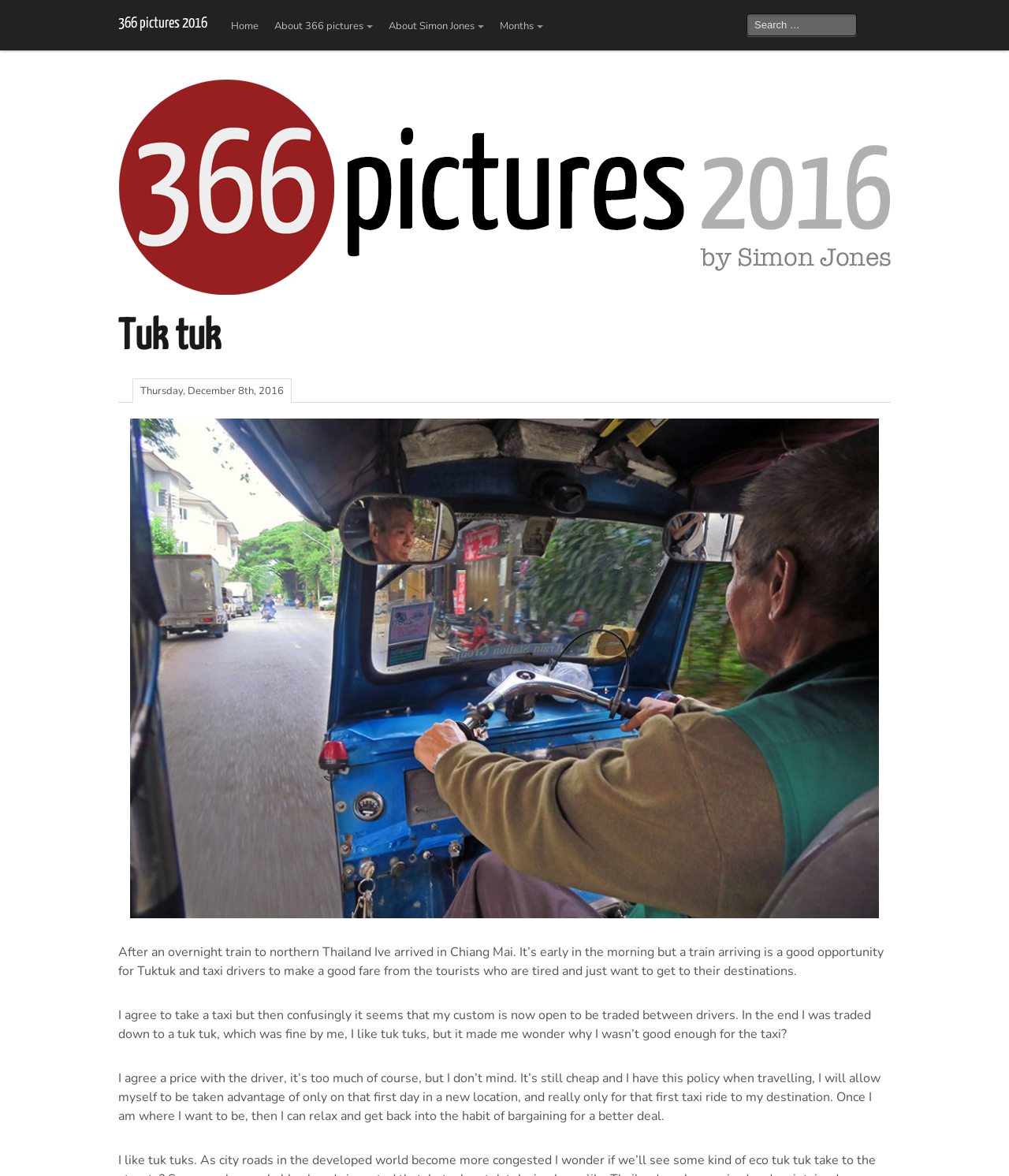Please identify the bounding box coordinates of the element that needs to be clicked to perform the following instruction: "View Tuk tuk picture".

[0.129, 0.356, 0.871, 0.781]